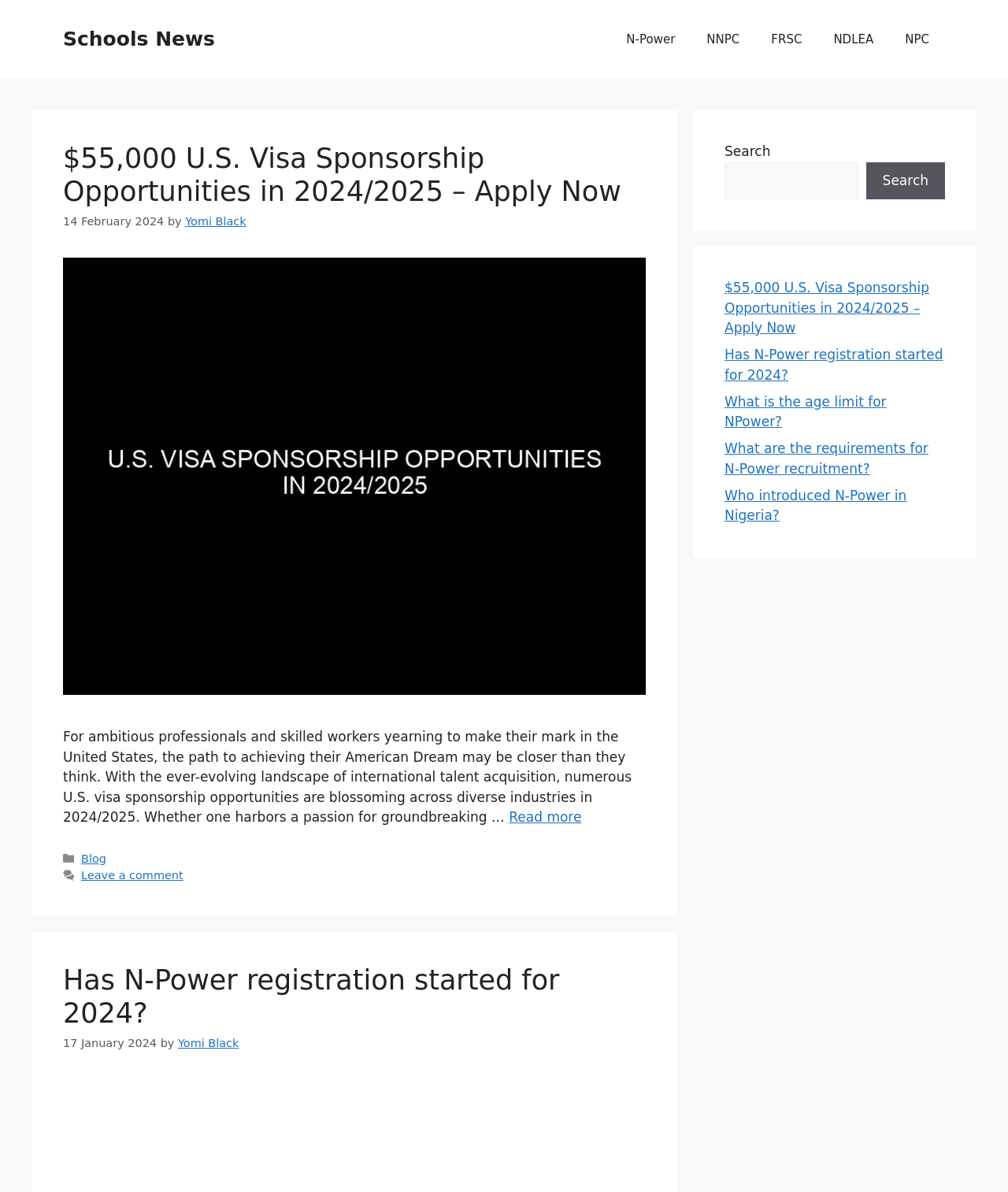Specify the bounding box coordinates of the area to click in order to follow the given instruction: "Click on the link to apply for $55,000 U.S. Visa Sponsorship Opportunities in 2024/2025."

[0.062, 0.12, 0.616, 0.174]